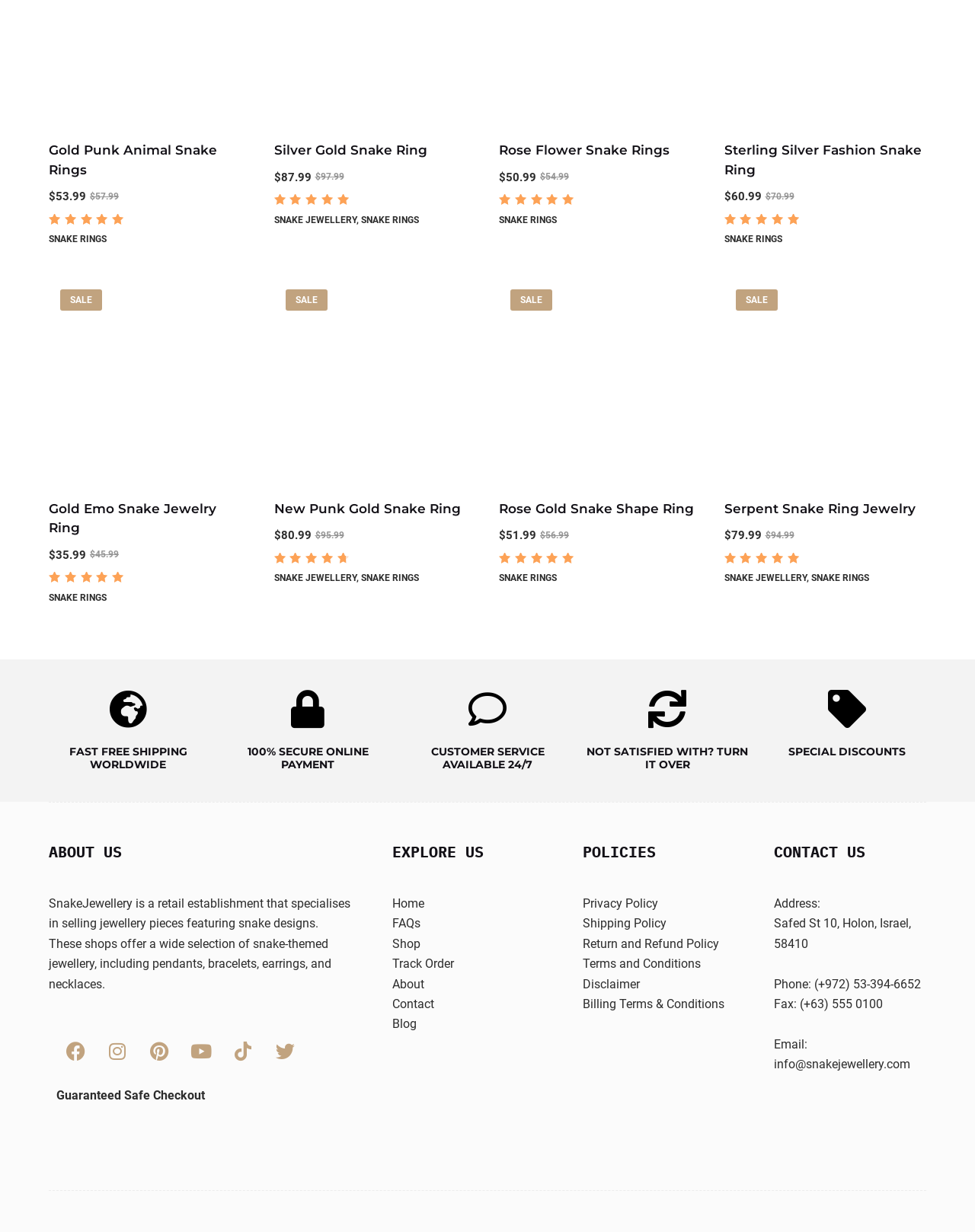Given the description "Centre for Nordic Studies", determine the bounding box of the corresponding UI element.

None